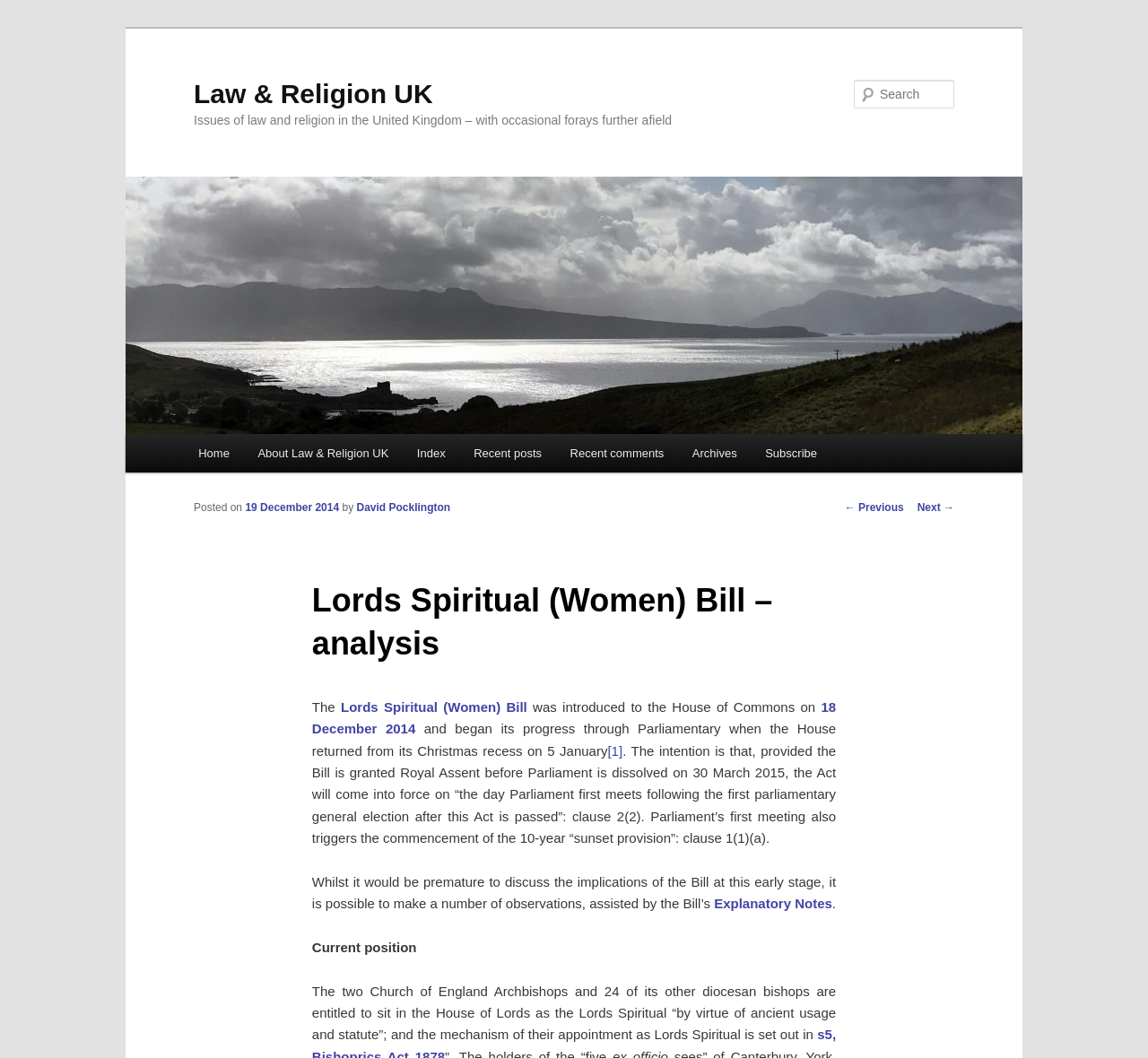What is the name of this website?
Please respond to the question thoroughly and include all relevant details.

The name of this website can be determined by looking at the heading element with the text 'Law & Religion UK' which appears at the top of the webpage, indicating that it is the title of the website.